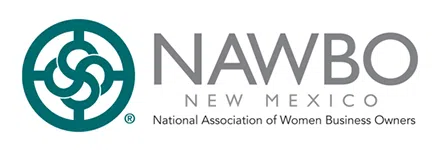Provide a comprehensive description of the image.

The image features the logo of the National Association of Women Business Owners (NAWBO) for New Mexico, prominently displaying the organization's name in bold, stylized lettering. The design incorporates a circular emblem to the left, symbolizing unity and strength among women entrepreneurs. The logo is rendered in a sophisticated color palette, emphasizing professionalism and empowerment within the business community. This branding represents NAWBO's commitment to supporting and advocating for women business owners in New Mexico, showcasing their initiatives and resources tailored to help women thrive in their entrepreneurial endeavors.